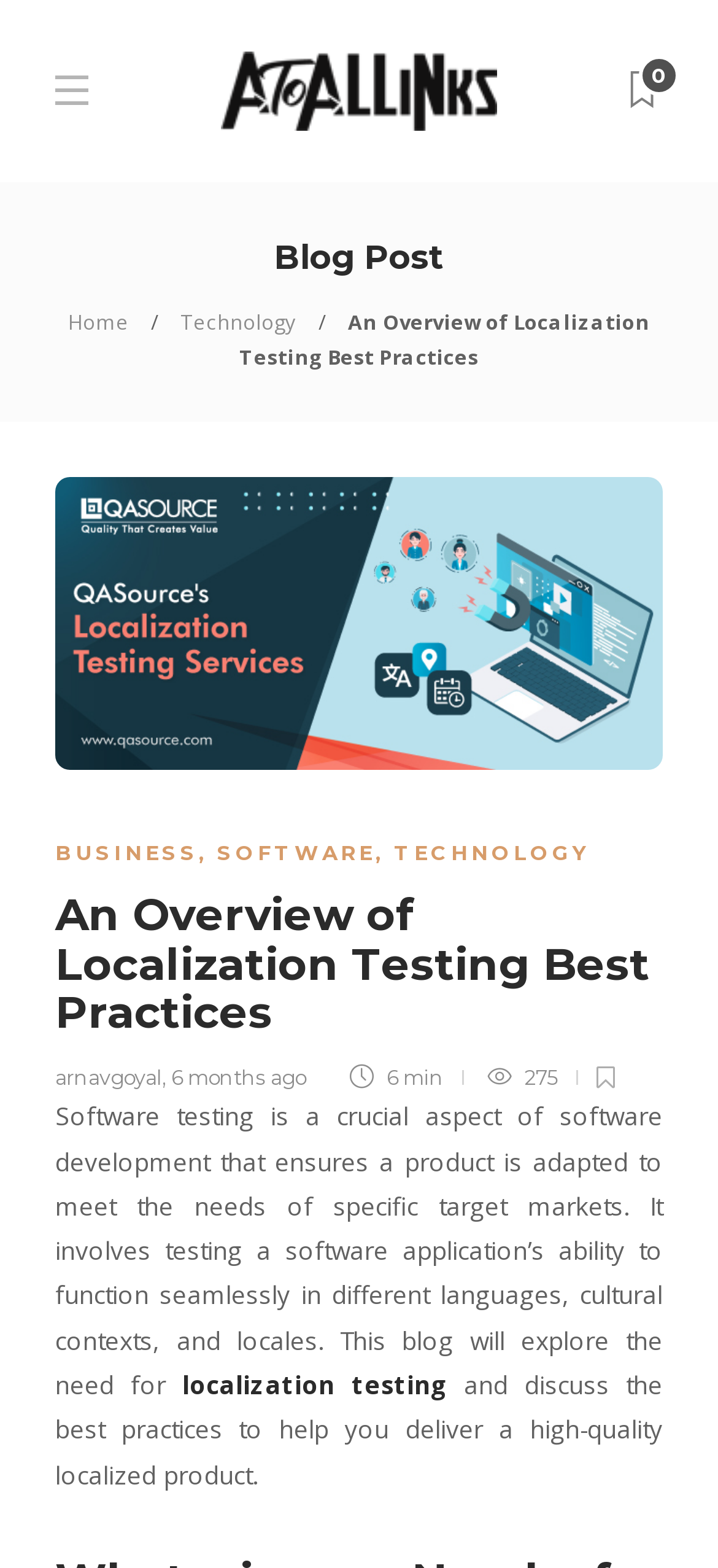How long ago was this blog post published?
Give a detailed explanation using the information visible in the image.

I found the publication date by looking at the link '6 months ago' at the bottom of the page, which indicates when the blog post was published.